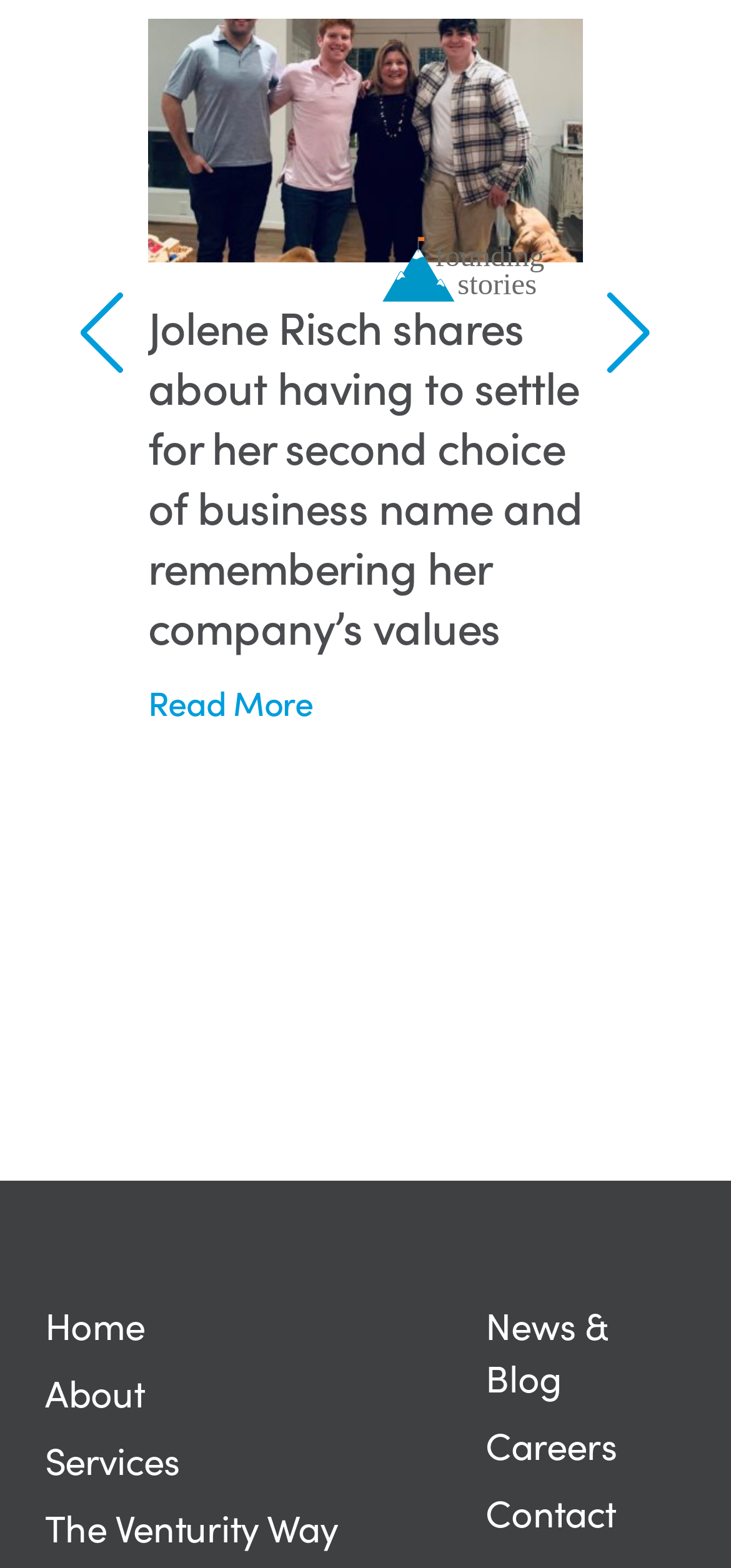Find the bounding box coordinates for the area that must be clicked to perform this action: "Navigate to the home page".

[0.062, 0.83, 0.5, 0.863]